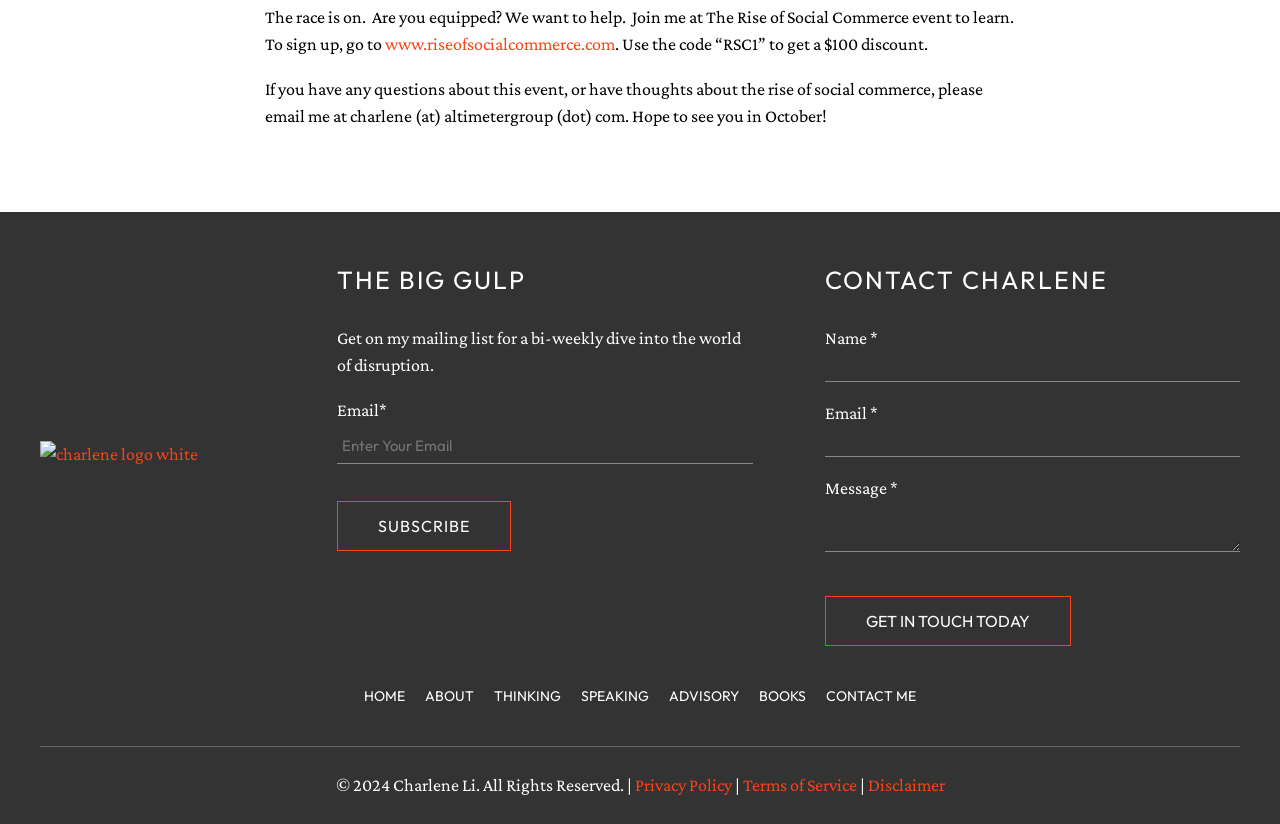Please give a one-word or short phrase response to the following question: 
What is the purpose of the textbox labeled 'Email*'

To subscribe to the mailing list